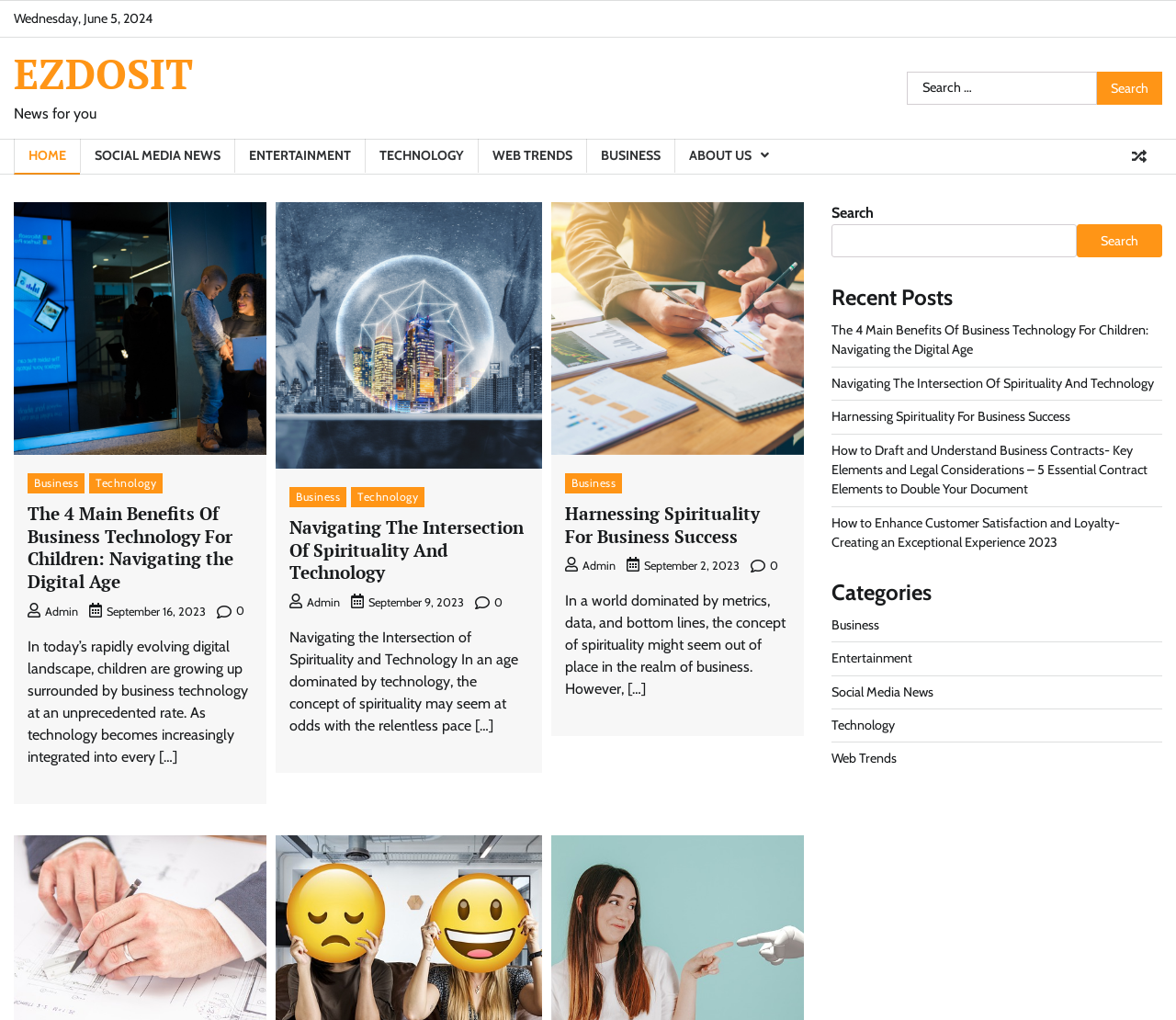Determine the bounding box coordinates for the element that should be clicked to follow this instruction: "Click the 'Dysport®' link". The coordinates should be given as four float numbers between 0 and 1, in the format [left, top, right, bottom].

None